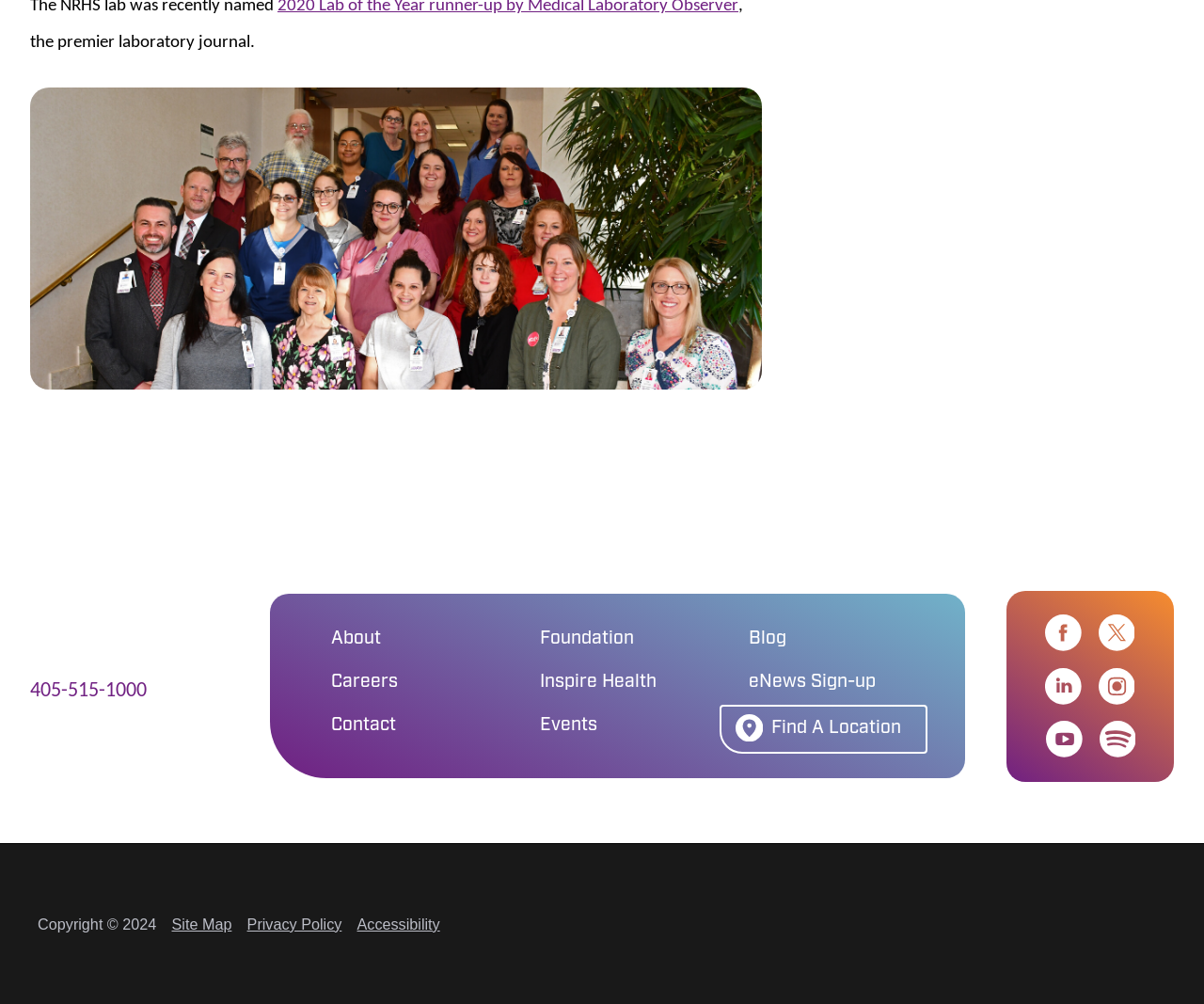Given the element description, predict the bounding box coordinates in the format (top-left x, top-left y, bottom-right x, bottom-right y), using floating point numbers between 0 and 1: Accessibility

[0.296, 0.912, 0.365, 0.928]